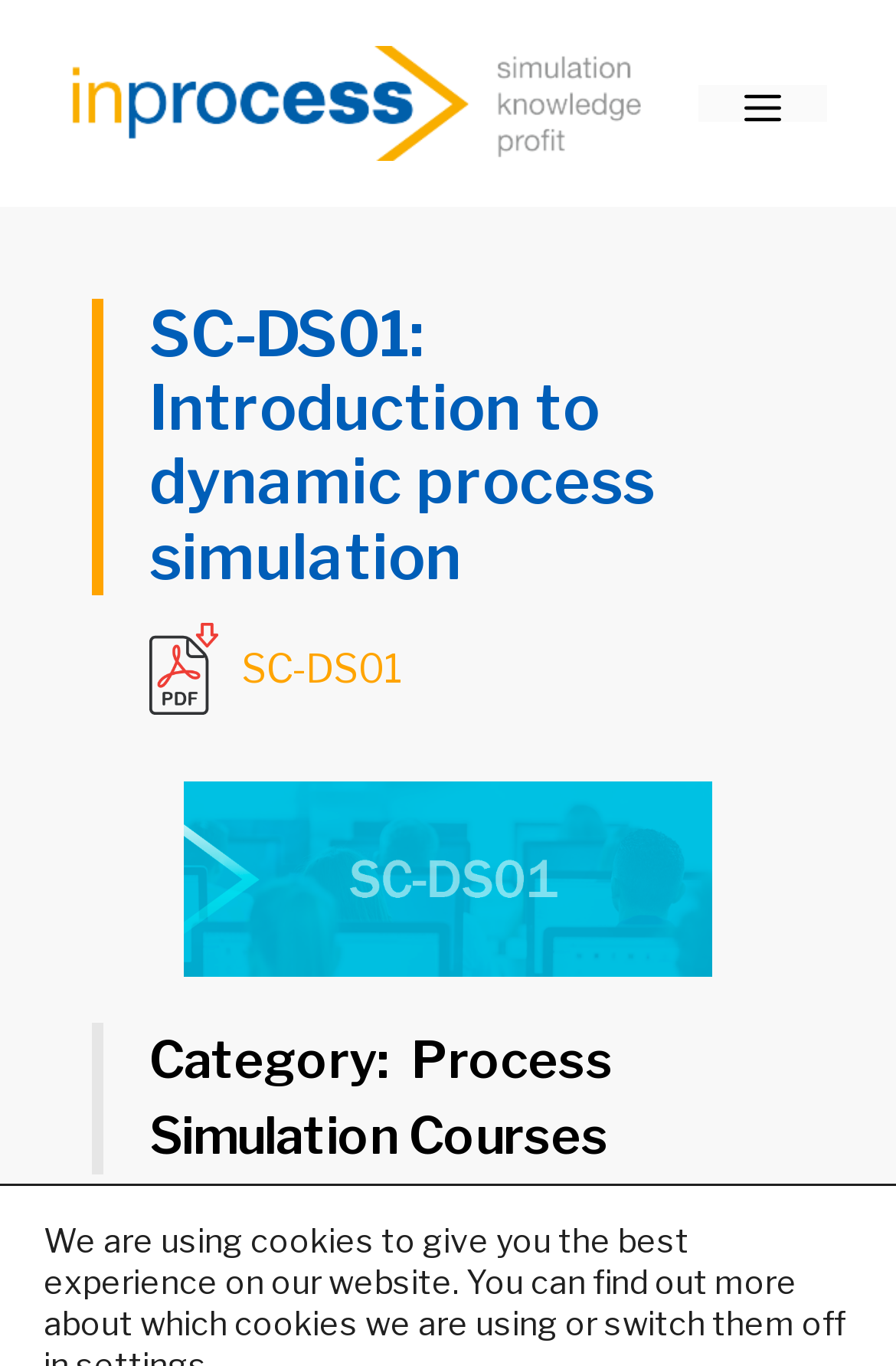What is the category of the course?
Please give a detailed and thorough answer to the question, covering all relevant points.

I found a heading element with the text 'Category: Process Simulation Courses' located at the bottom of the webpage, with a bounding box coordinate of [0.103, 0.749, 0.897, 0.86]. This suggests that the course belongs to the category of Process Simulation Courses.